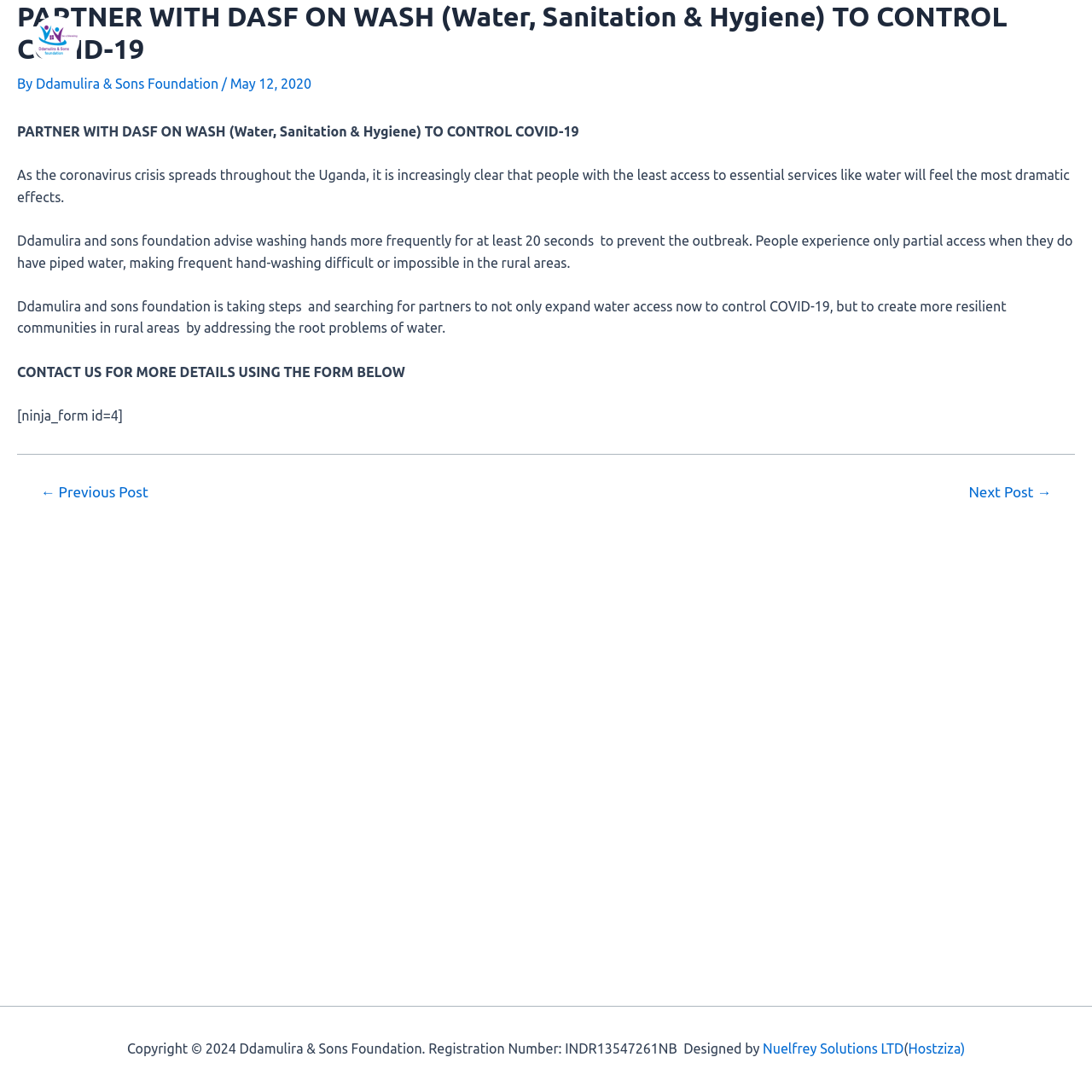Using the provided element description "Ddamulira & Sons Foundation", determine the bounding box coordinates of the UI element.

[0.033, 0.069, 0.203, 0.083]